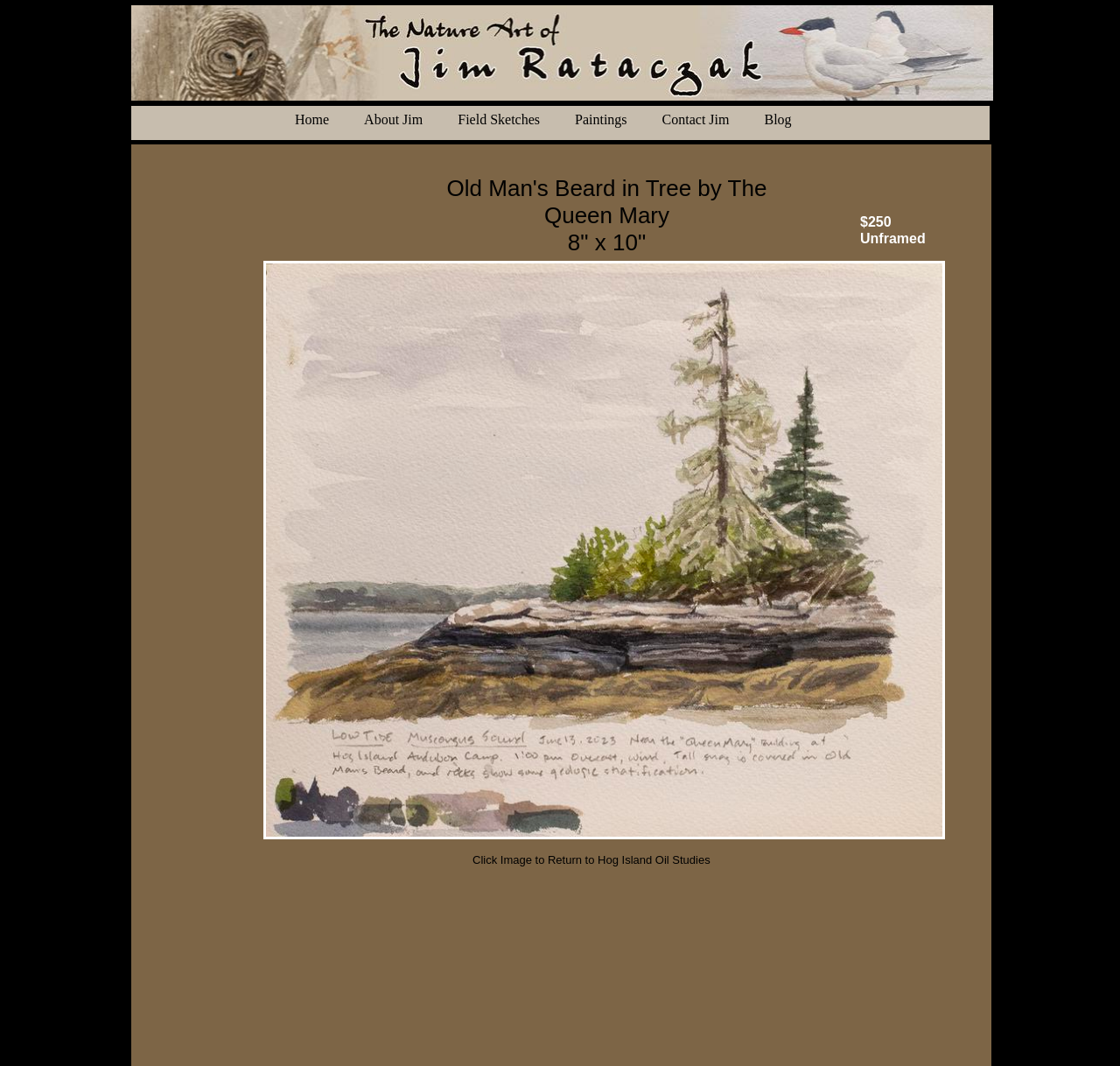Using the elements shown in the image, answer the question comprehensively: What is the artist's name?

I found the artist's name by looking at the title of the webpage, which includes the text 'by Minnesota nature and bird artist Jim Rataczak', indicating the creator of the artwork.